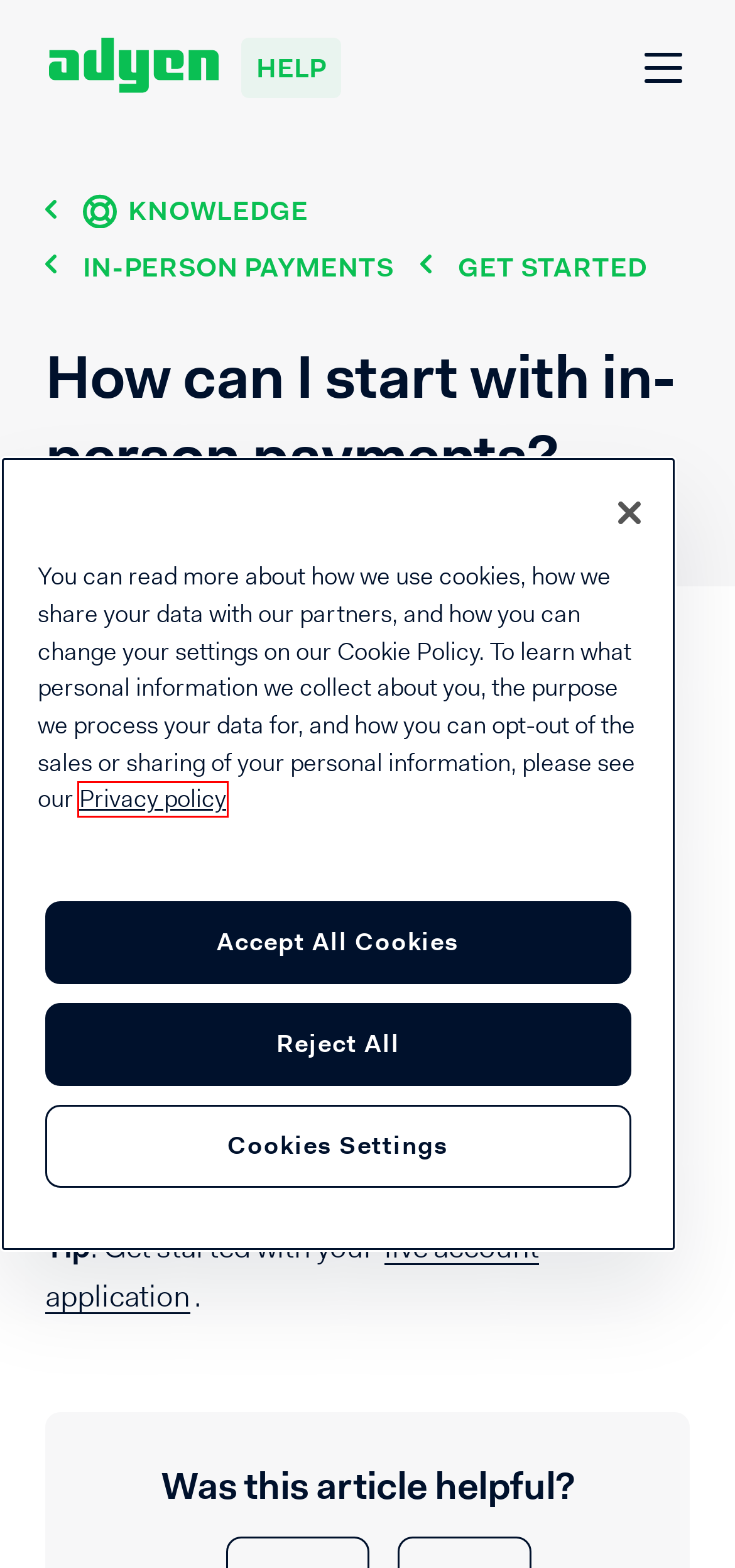Analyze the screenshot of a webpage featuring a red rectangle around an element. Pick the description that best fits the new webpage after interacting with the element inside the red bounding box. Here are the candidates:
A. Contact Sales - Adyen
B. Pricing - Full list of prices for supported payment methods - Adyen
C. Authn
D. Disclaimer - Adyen
E. Privacy Statement - Adyen
F. Careers at Adyen - Adyen
G. RevenueProtect | Built-in fraud prevention solution powered by network-wide insights - Adyen
H. Implementing payments with Android - Adyen

E